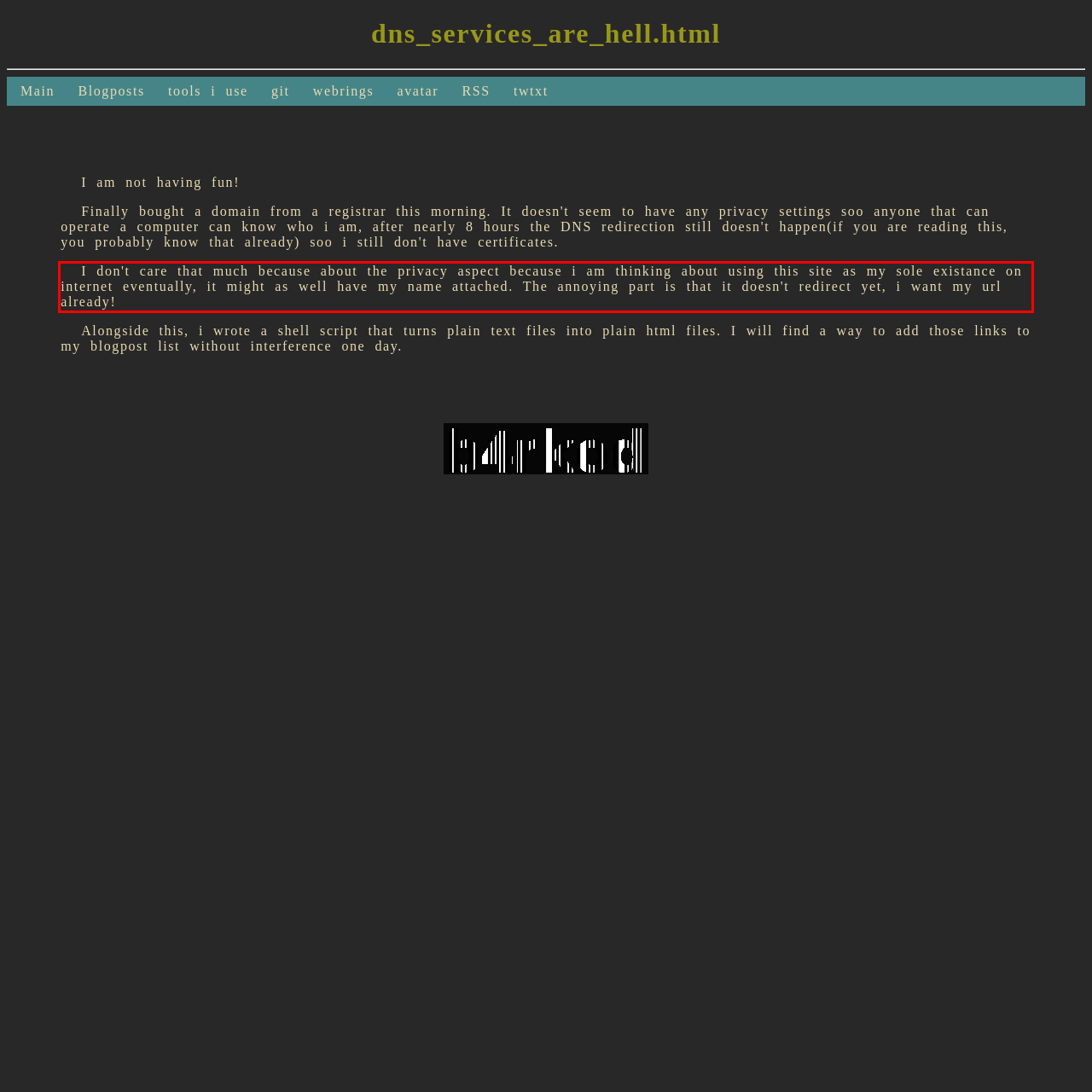From the given screenshot of a webpage, identify the red bounding box and extract the text content within it.

I don't care that much because about the privacy aspect because i am thinking about using this site as my sole existance on internet eventually, it might as well have my name attached. The annoying part is that it doesn't redirect yet, i want my url already!